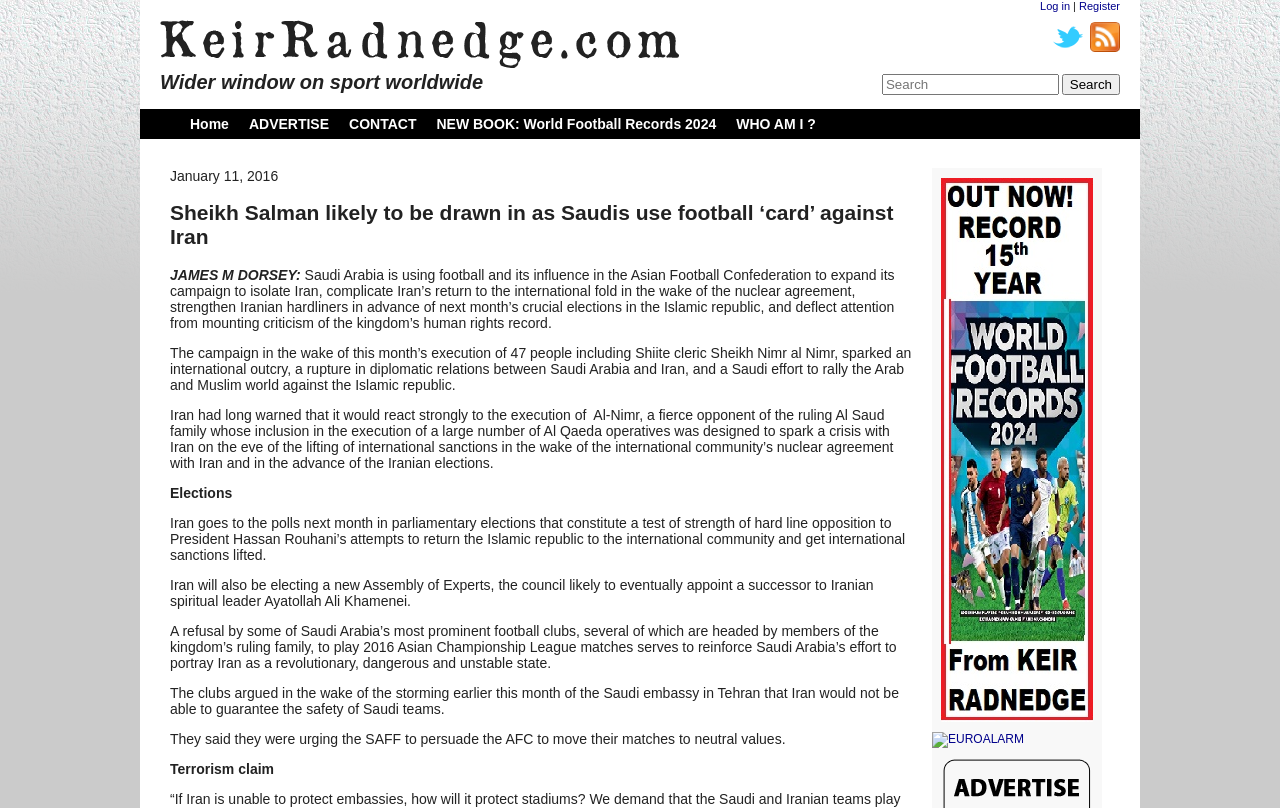Please find the bounding box coordinates of the section that needs to be clicked to achieve this instruction: "Click on the 'Log in' link".

[0.813, 0.0, 0.836, 0.015]